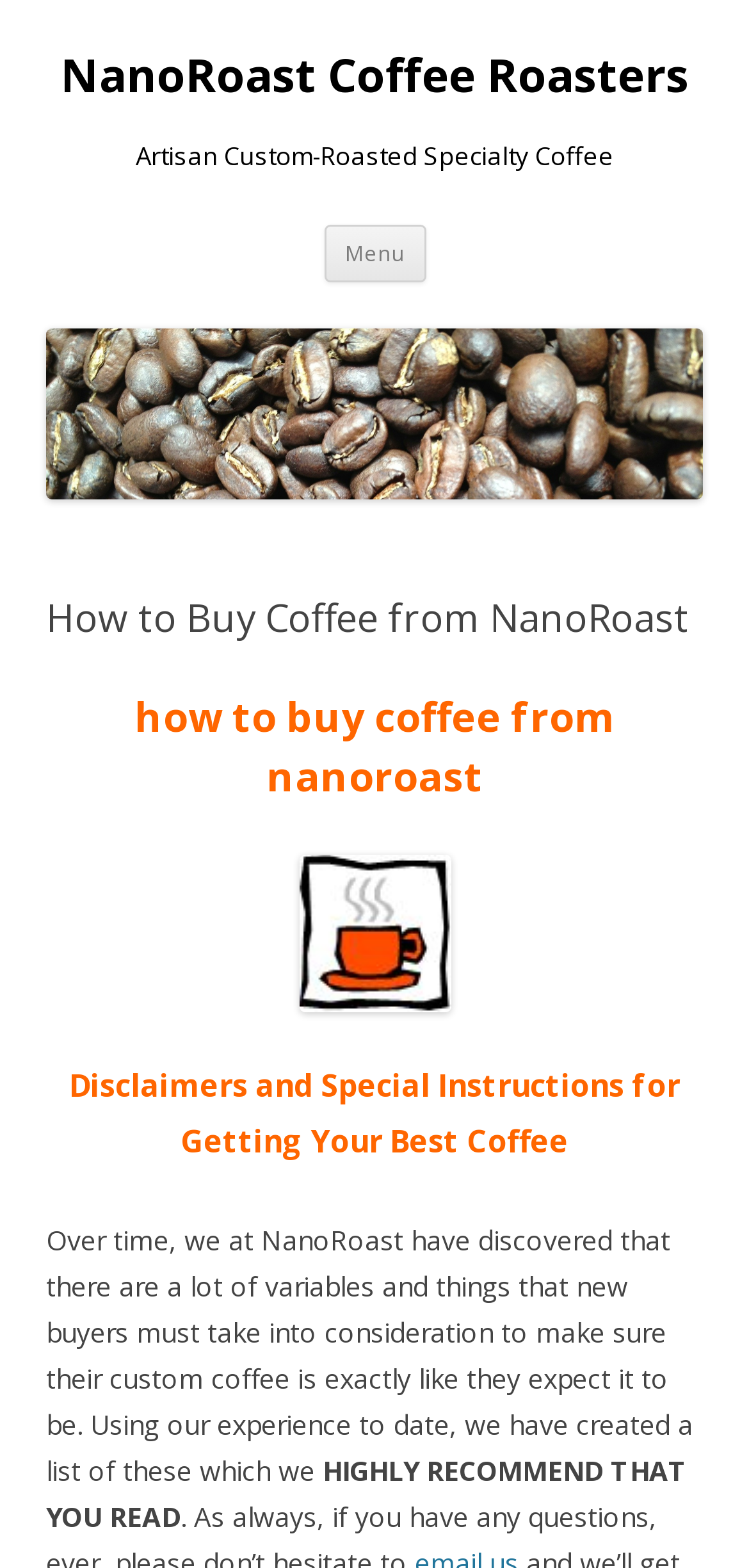What is recommended to new buyers?
Provide a well-explained and detailed answer to the question.

I found the answer by analyzing the text content of the StaticText elements, specifically the one that says 'HIGHLY RECOMMEND THAT YOU READ' which implies that new buyers should read the disclaimers and special instructions to ensure they get their custom coffee as expected.